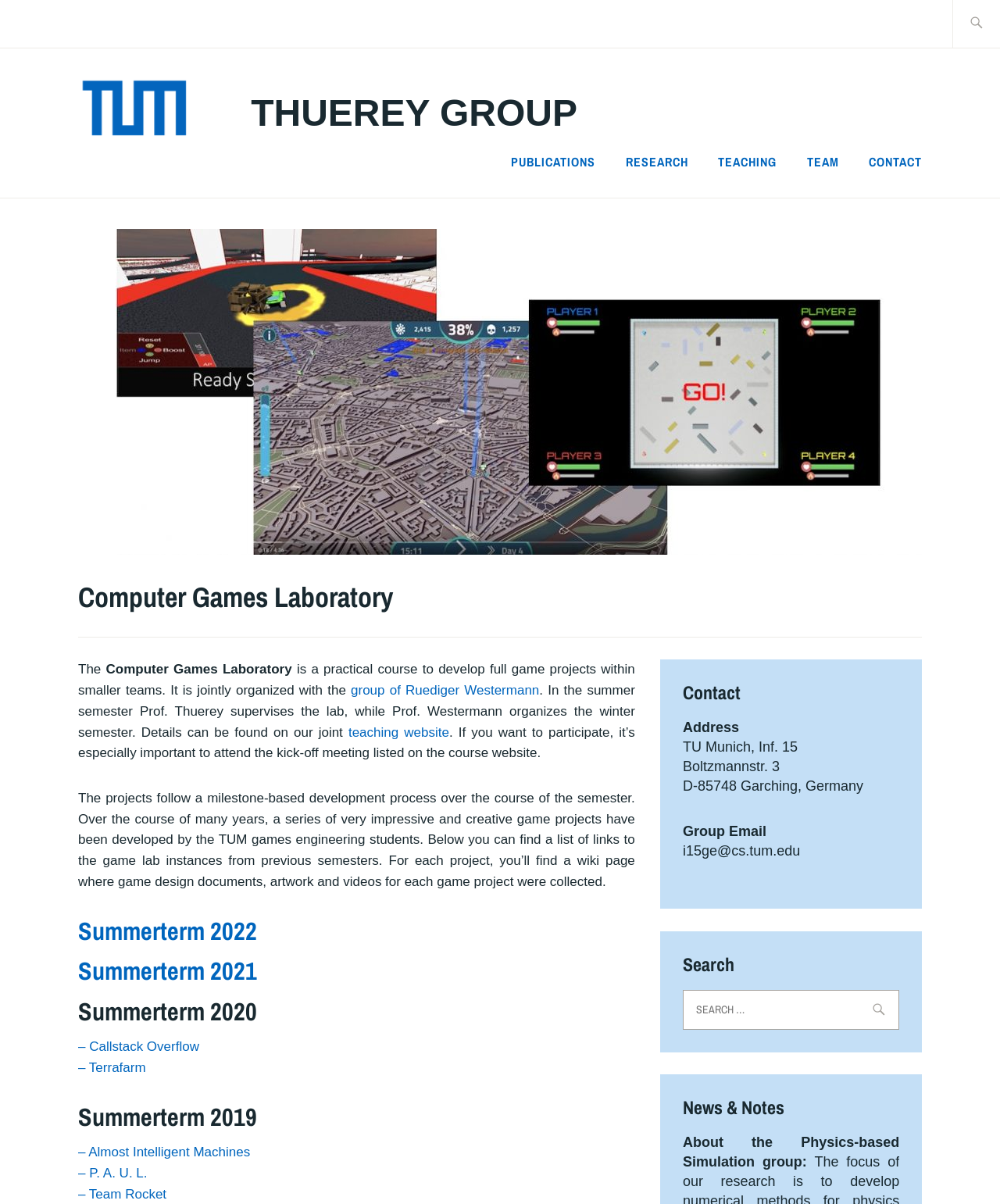What is the name of the laboratory? Please answer the question using a single word or phrase based on the image.

Computer Games Laboratory